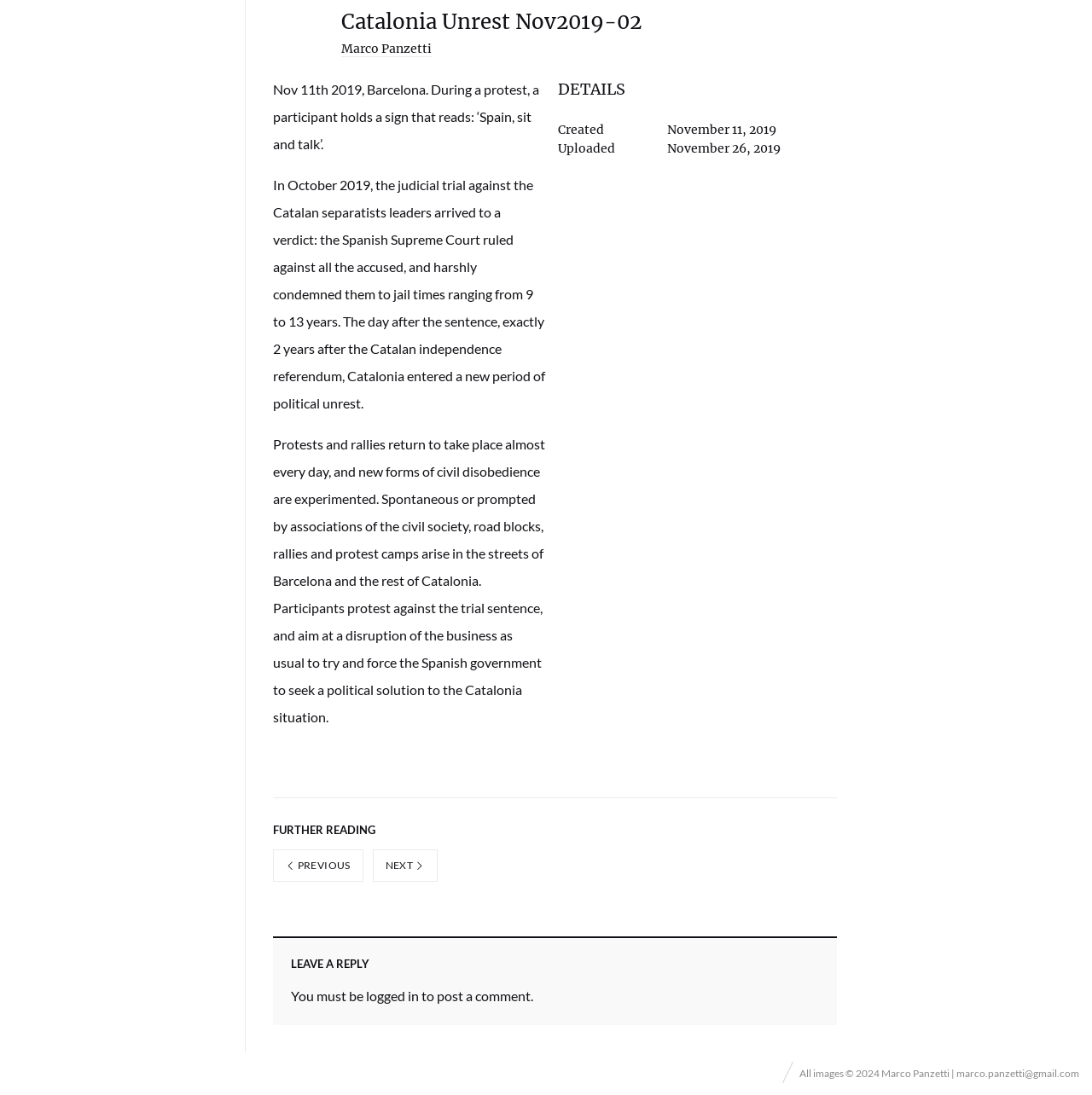Locate and provide the bounding box coordinates for the HTML element that matches this description: "Accept all".

None